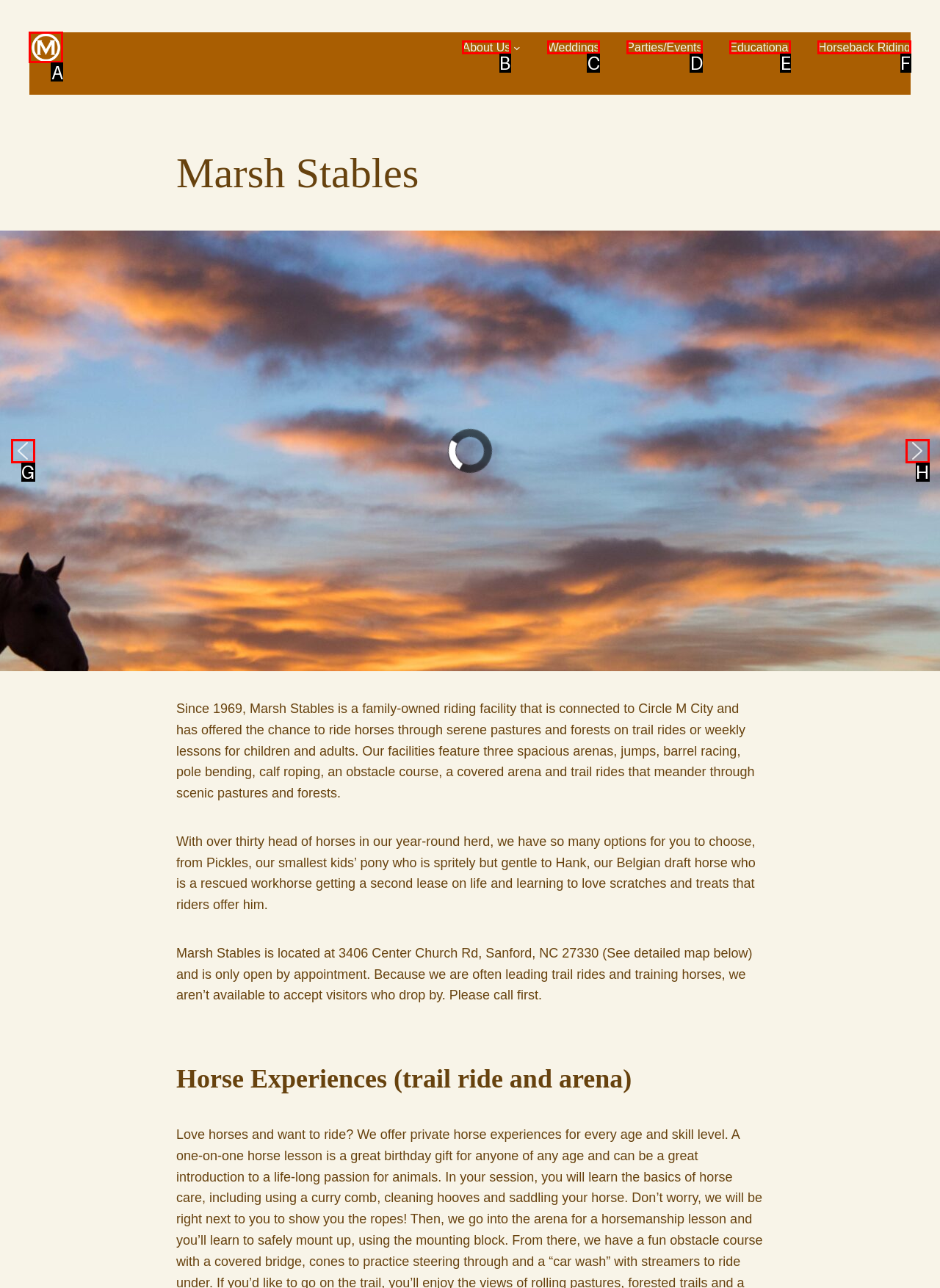Which HTML element should be clicked to complete the task: Click the Marsh logo? Answer with the letter of the corresponding option.

A